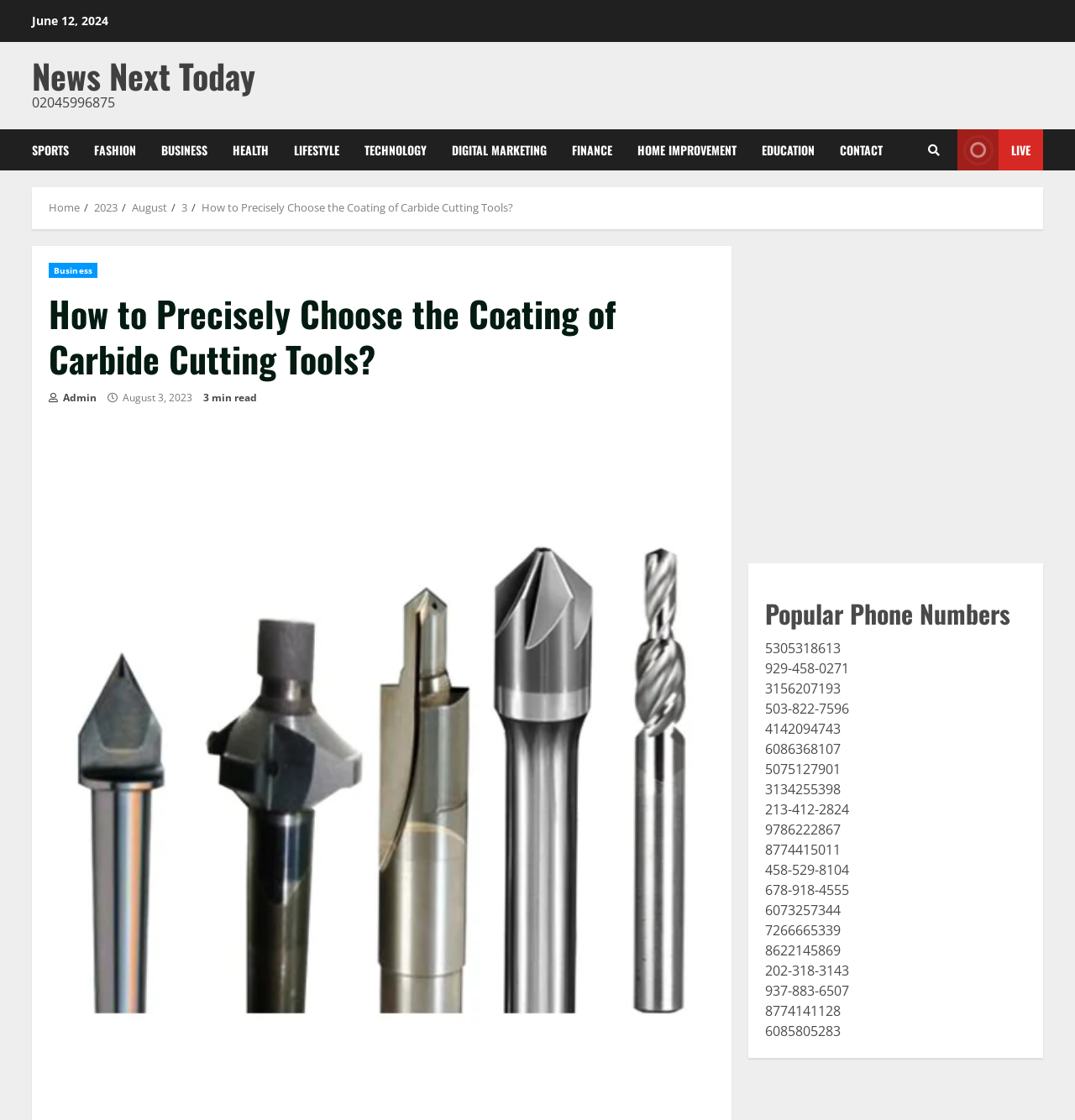Please identify the bounding box coordinates of the element that needs to be clicked to execute the following command: "Click on the 'LIVE' link". Provide the bounding box using four float numbers between 0 and 1, formatted as [left, top, right, bottom].

[0.891, 0.115, 0.97, 0.152]